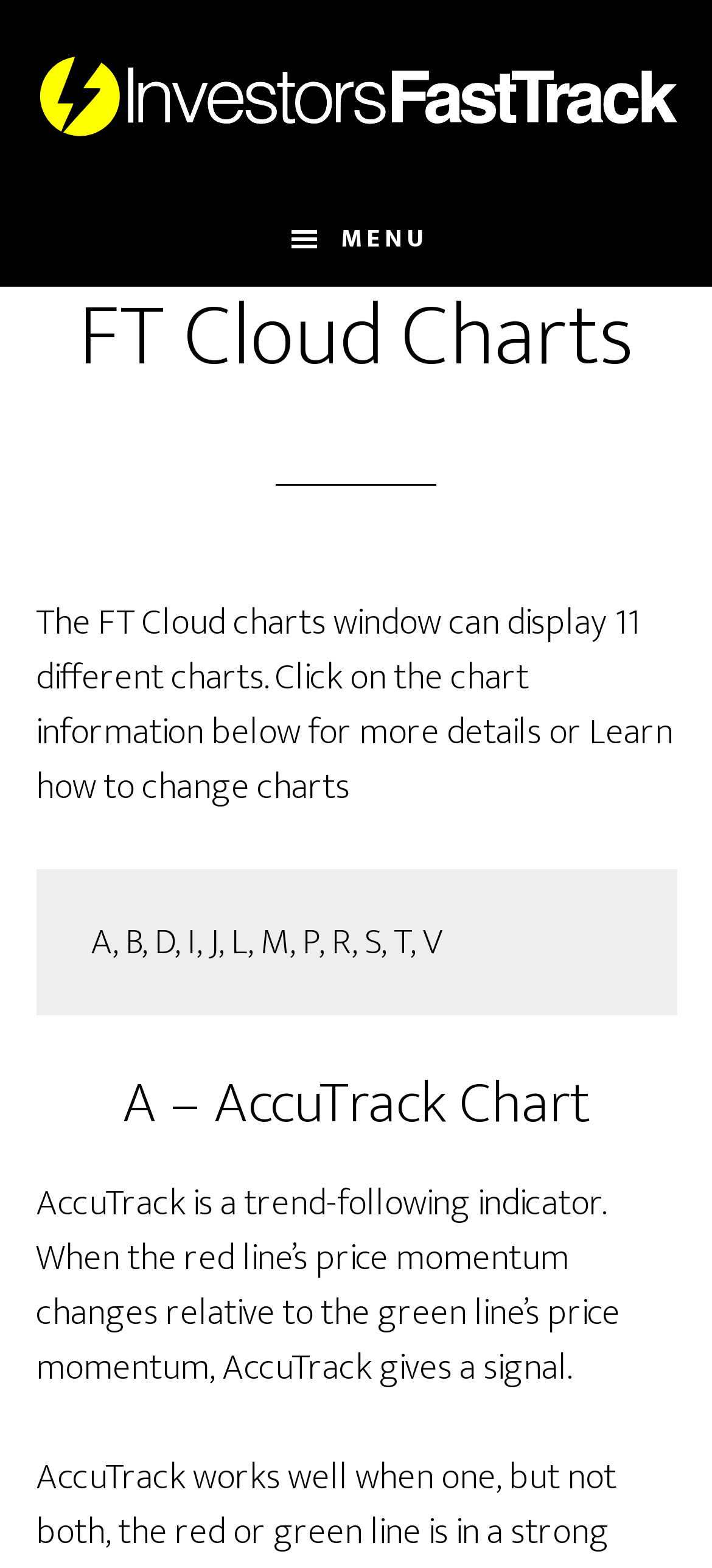How many charts can the FT Cloud charts window display?
Please use the image to provide a one-word or short phrase answer.

11